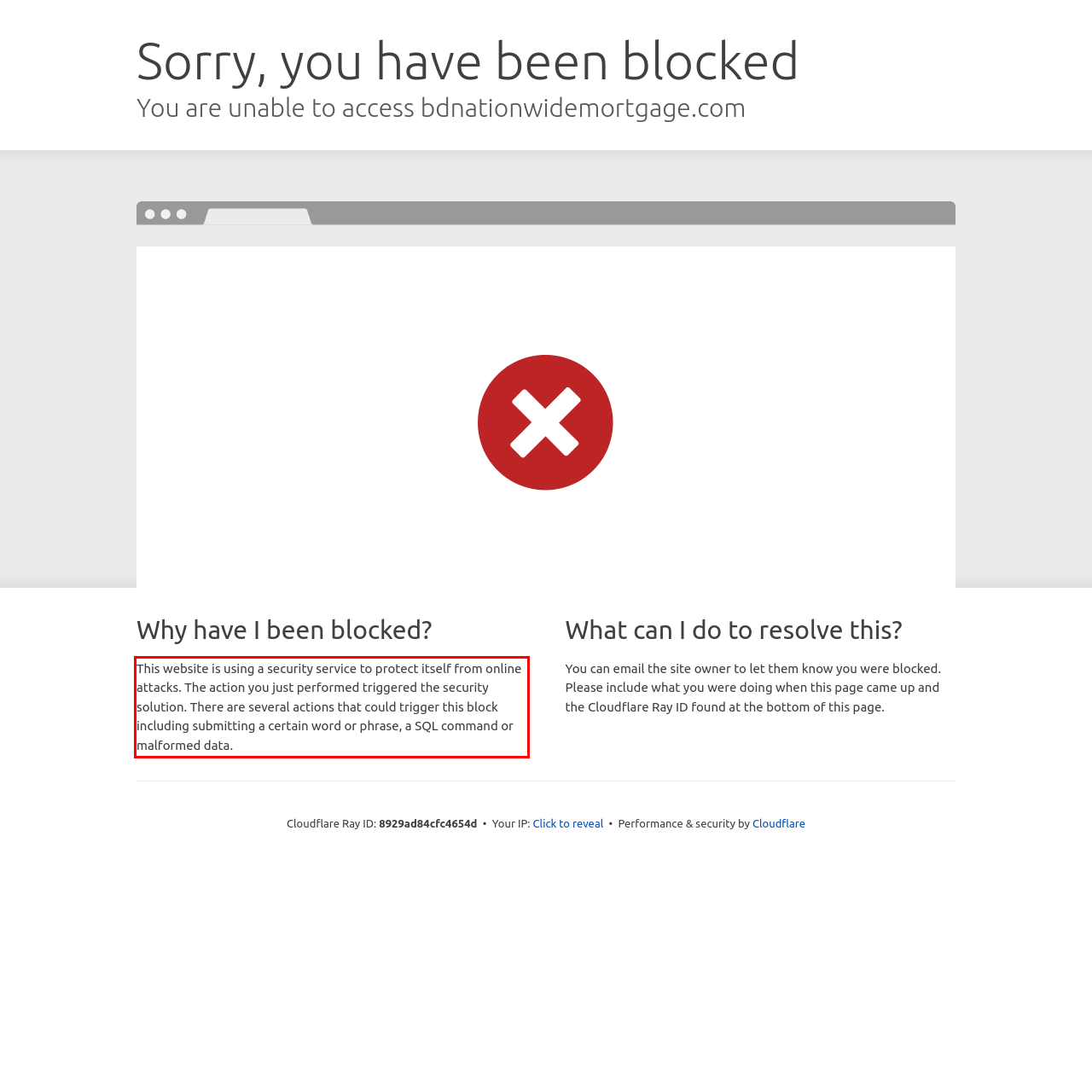Using the provided webpage screenshot, identify and read the text within the red rectangle bounding box.

This website is using a security service to protect itself from online attacks. The action you just performed triggered the security solution. There are several actions that could trigger this block including submitting a certain word or phrase, a SQL command or malformed data.